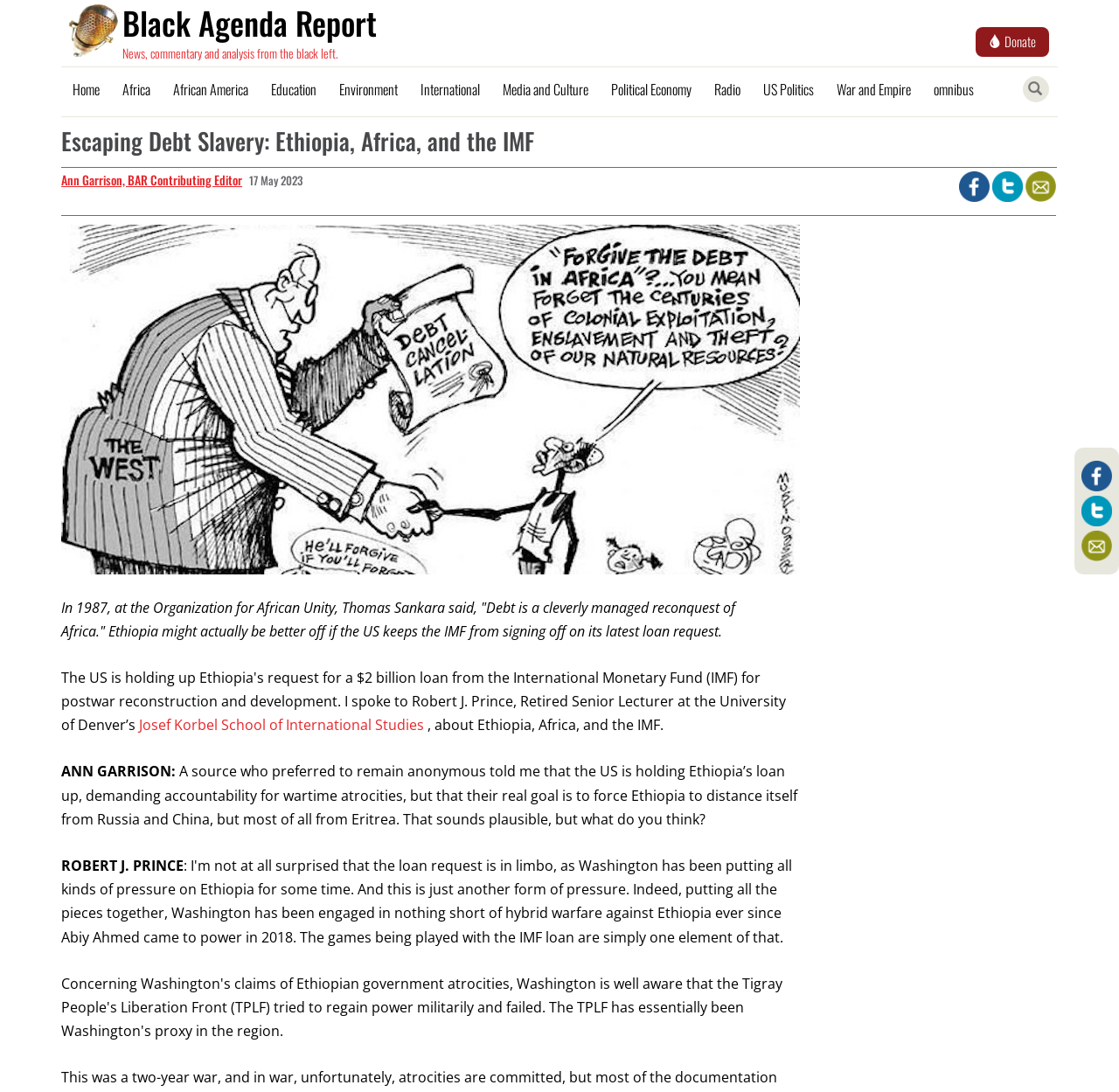Provide a brief response using a word or short phrase to this question:
Who is the author of the article?

Ann Garrison